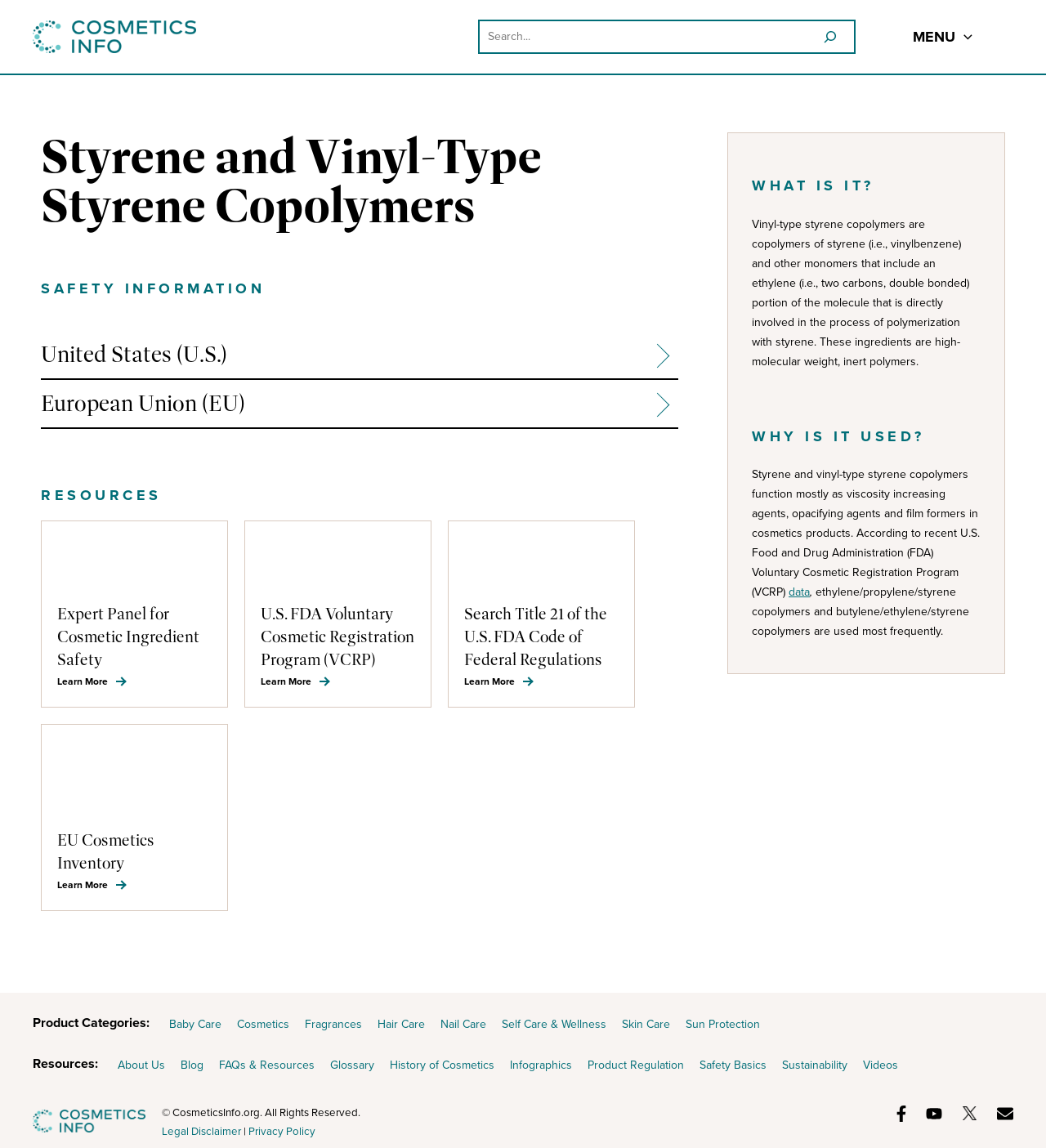Generate a detailed explanation of the webpage's features and information.

This webpage is about Styrene and Vinyl-Type Styrene Copolymers, a type of cosmetic ingredient. At the top, there is a header section with a logo and a search bar. The logo is an image with the text "Cosmetics Info" next to it. The search bar has a search button with a magnifying glass icon.

Below the header, there is a navigation menu with a "MENU" toggle button. When expanded, the menu displays a list of links.

The main content of the page is divided into sections. The first section has a heading "Styrene and Vinyl-Type Styrene Copolymers" and provides safety information about the ingredient. There are two checkboxes for selecting regions, United States (U.S.) and European Union (EU).

The next section is titled "RESOURCES" and contains links to various resources, including Expert Panel for Cosmetic Ingredient Safety, U.S. FDA Voluntary Cosmetic Registration Program, and EU Cosmetics Inventory.

The following section is titled "WHAT IS IT?" and provides a detailed description of vinyl-type styrene copolymers. There is a block of text explaining the chemical composition and properties of these copolymers.

The next section is titled "WHY IS IT USED?" and explains the functions of styrene and vinyl-type styrene copolymers in cosmetics products, such as viscosity increasing agents, opacifying agents, and film formers.

At the bottom of the page, there is a footer section with links to various product categories, including Baby Care, Cosmetics, Fragrances, and more. There are also links to resources, such as About Us, Blog, FAQs & Resources, and more. Additionally, there are social media links to Facebook, YouTube, Twitter, and Email.